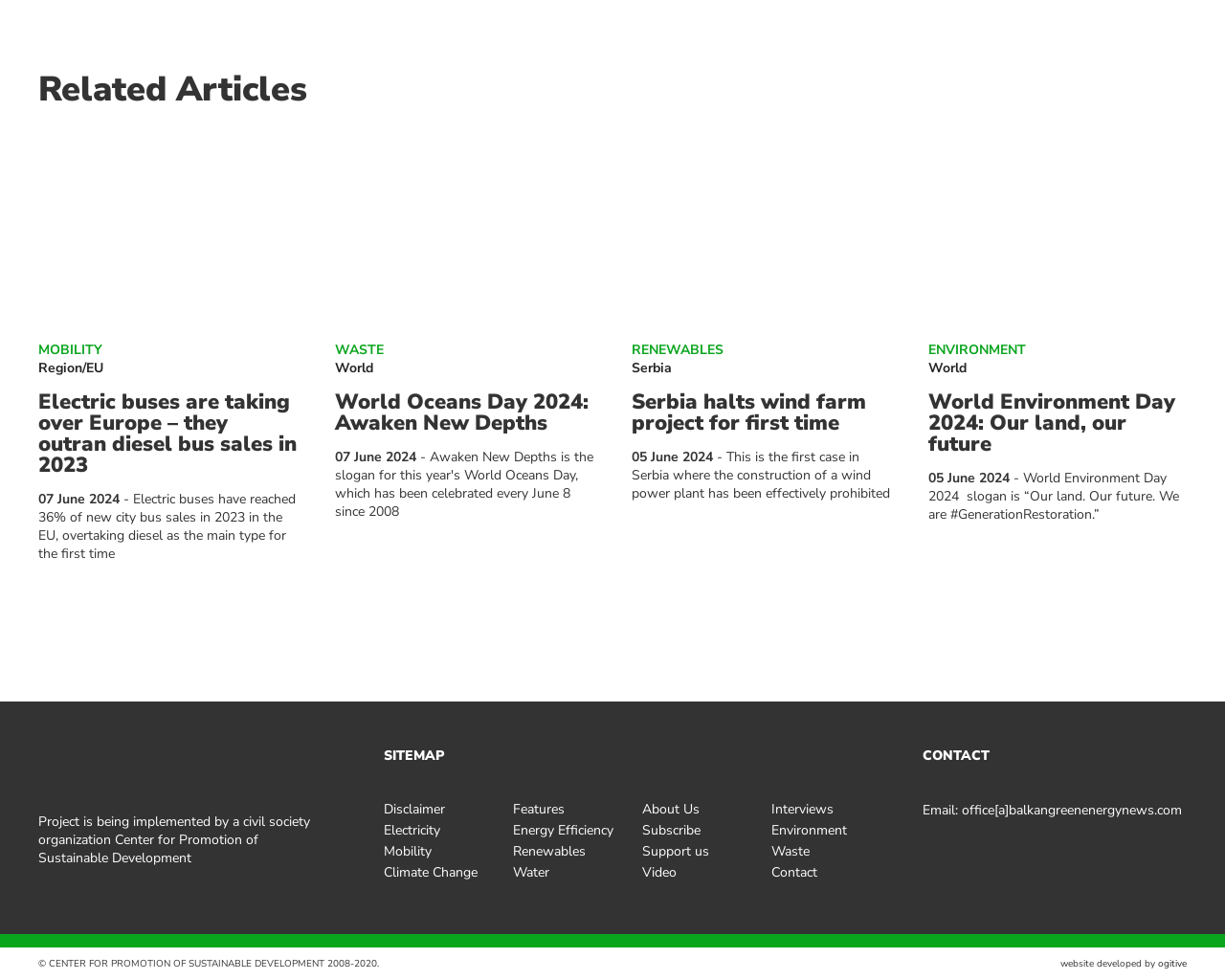What is the main topic of the webpage?
Please provide a comprehensive and detailed answer to the question.

Based on the webpage content, I can see that the webpage is discussing various topics related to environment and energy, such as electric buses, wind farms, and World Environment Day. The webpage also has links to different categories like Mobility, Renewables, and Waste, which further supports the conclusion that the main topic of the webpage is environment and energy.